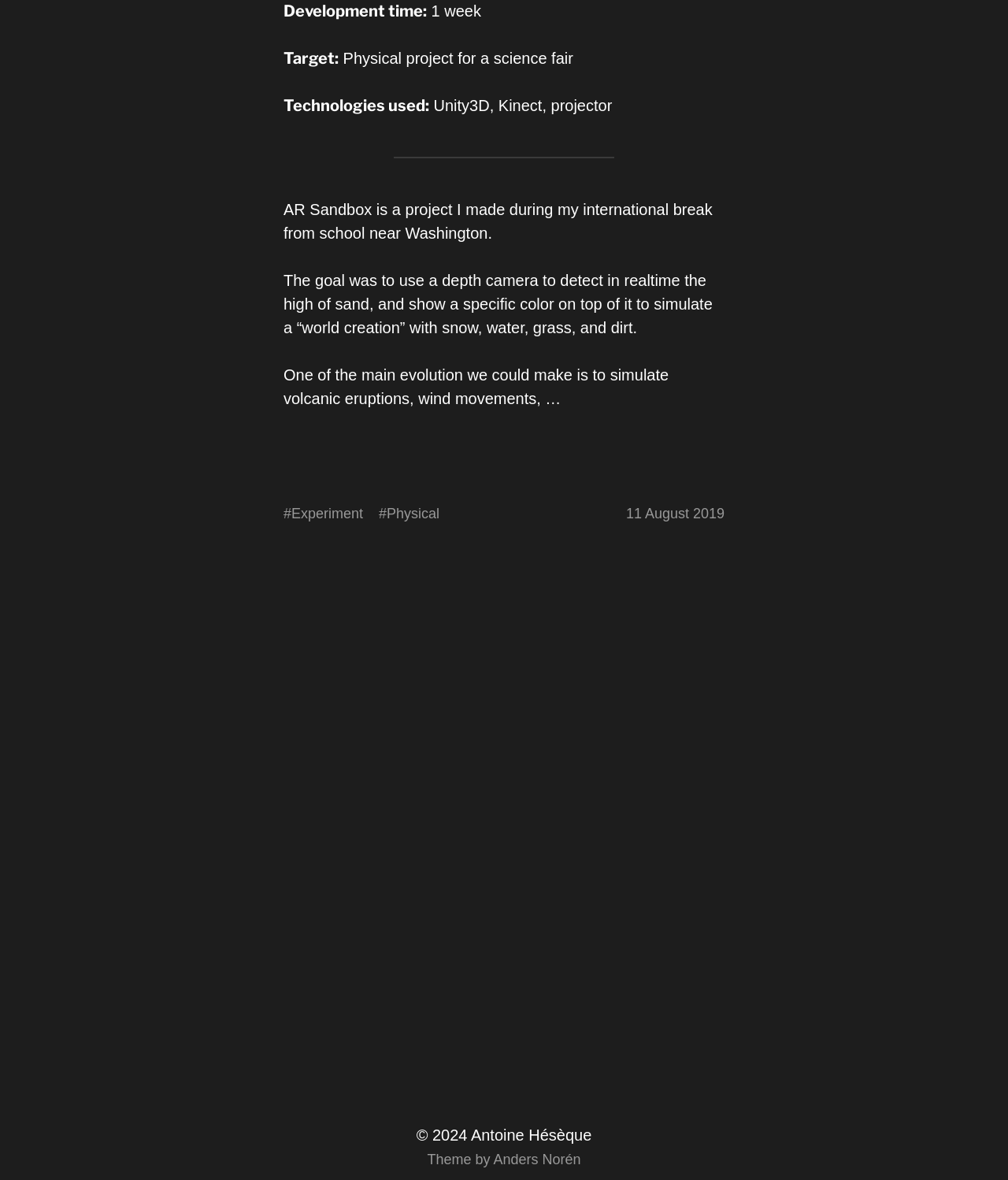Please find the bounding box coordinates (top-left x, top-left y, bottom-right x, bottom-right y) in the screenshot for the UI element described as follows: Physical

[0.384, 0.429, 0.436, 0.443]